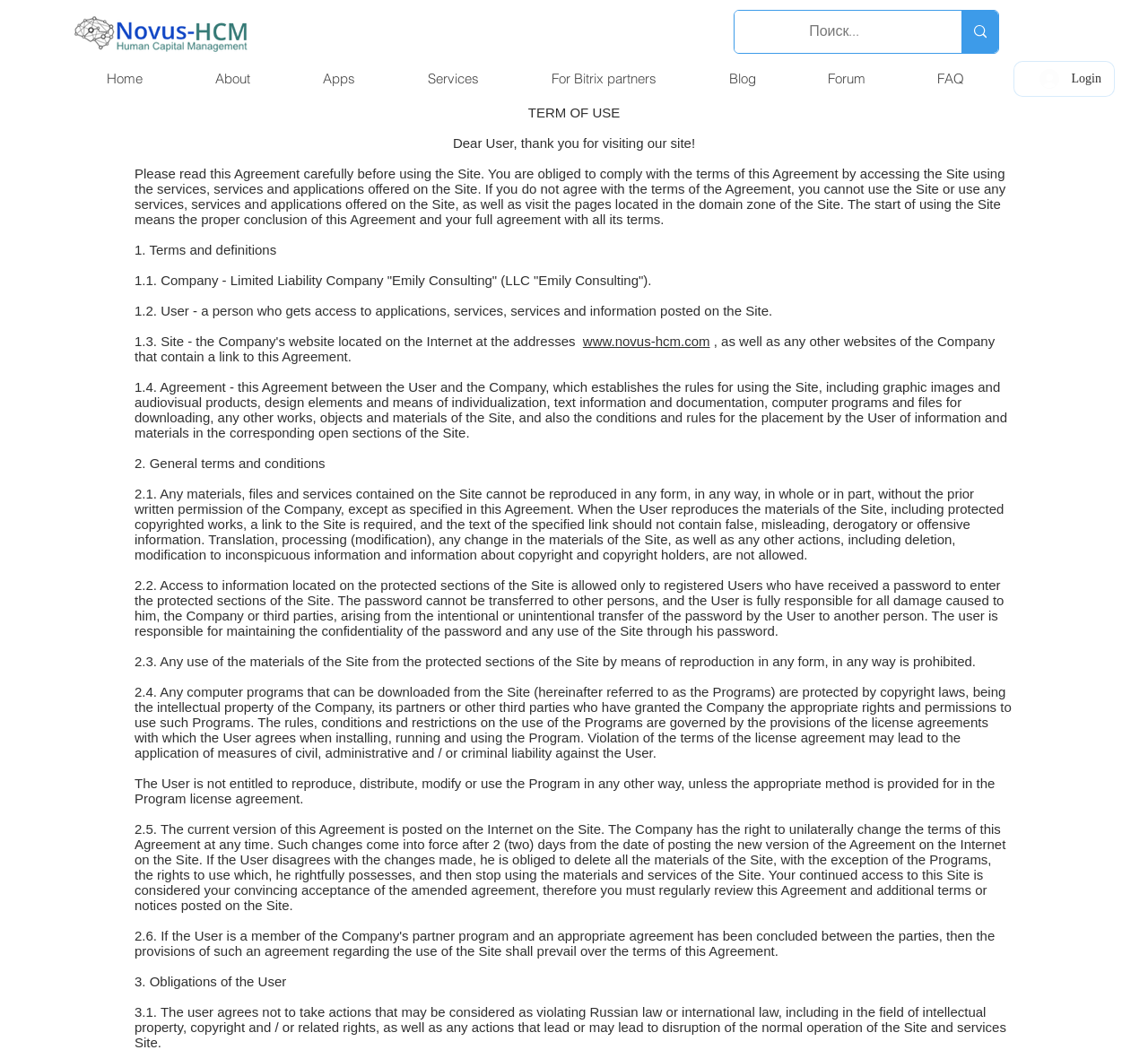What is the purpose of the agreement?
Using the information presented in the image, please offer a detailed response to the question.

The agreement is between the user and the company, and it establishes the rules for using the site, including graphic images and audiovisual products, design elements and means of individualization, text information and documentation, computer programs and files for downloading, and any other works, objects and materials of the site.